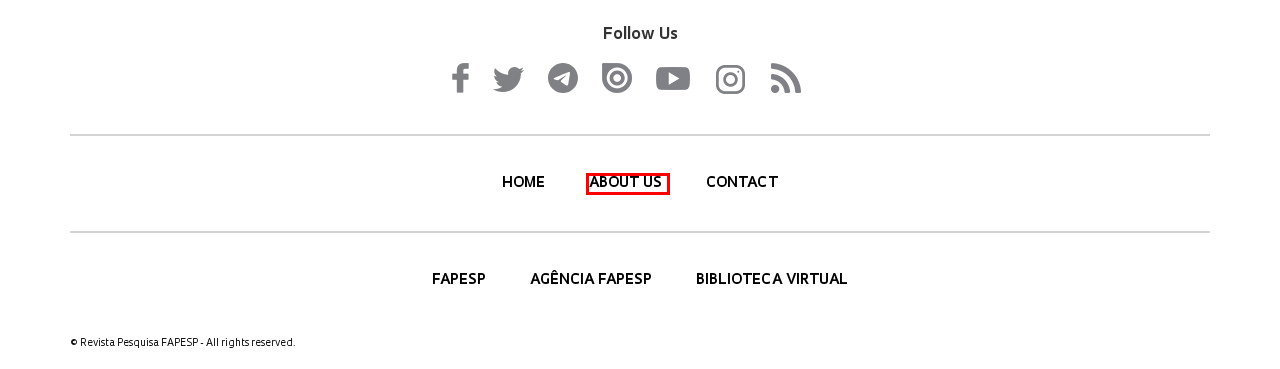Observe the webpage screenshot and focus on the red bounding box surrounding a UI element. Choose the most appropriate webpage description that corresponds to the new webpage after clicking the element in the bounding box. Here are the candidates:
A. Videos : Revista Pesquisa Fapesp
B. Education : Revista Pesquisa Fapesp
C. FAPESP - Fundação de Amparo à Pesquisa do Estado de São Paulo
D. Agência FAPESP
E. Humanities : Revista Pesquisa Fapesp
F. About us : Revista Pesquisa Fapesp
G. Ver Edição : Revista Pesquisa Fapesp
H. Talk to us : Revista Pesquisa Fapesp

F